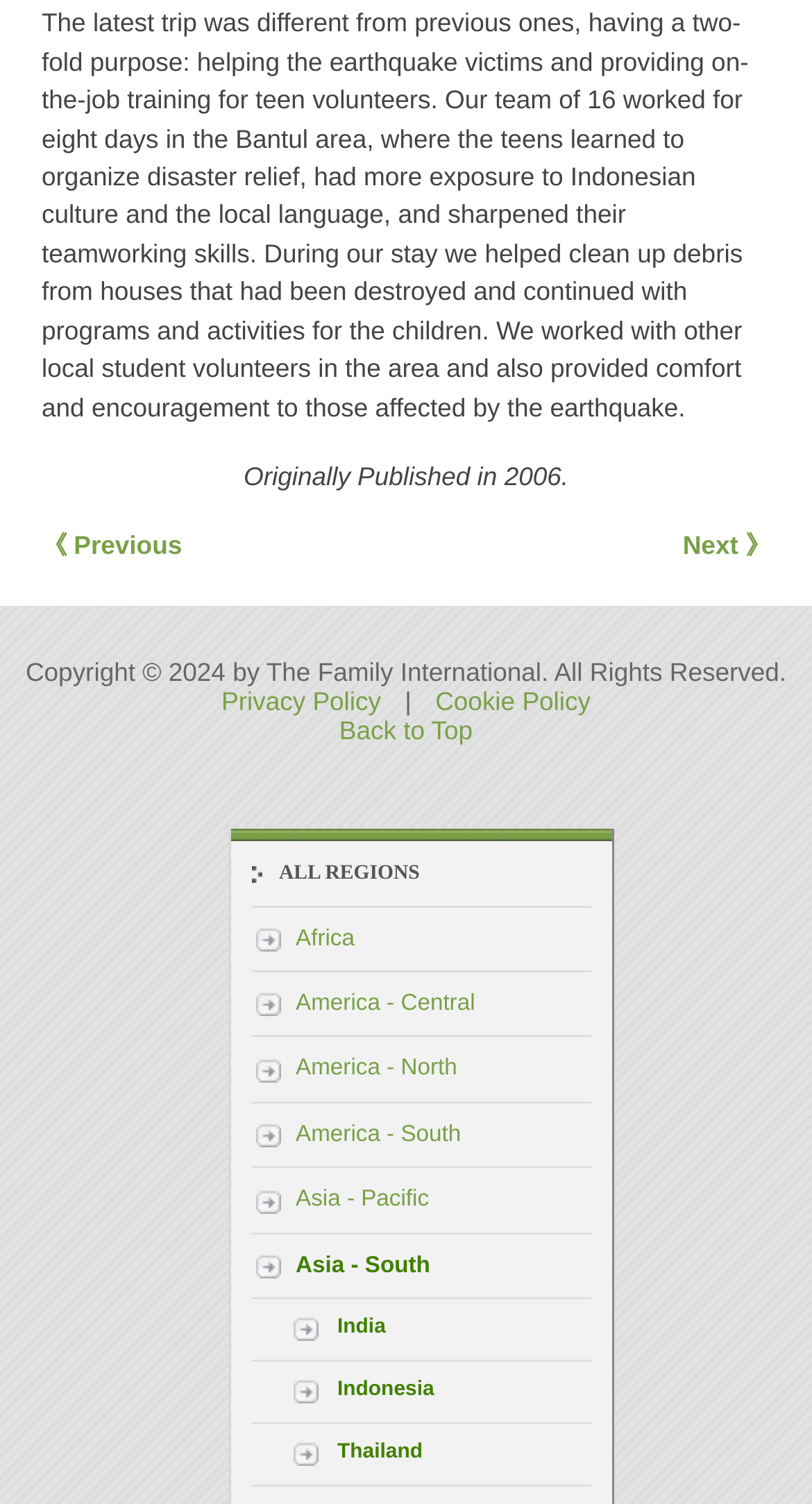Specify the bounding box coordinates of the element's region that should be clicked to achieve the following instruction: "Read about Asia - Pacific region". The bounding box coordinates consist of four float numbers between 0 and 1, in the format [left, top, right, bottom].

[0.31, 0.777, 0.726, 0.819]